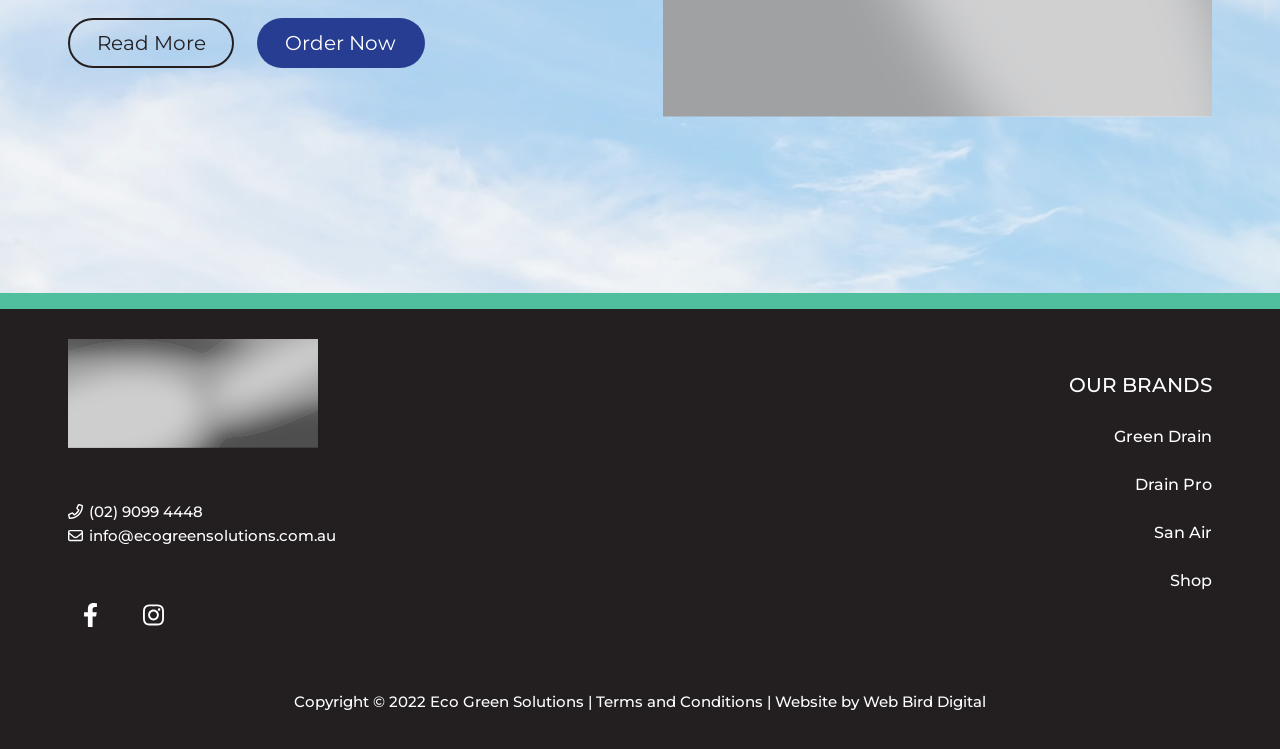Find the bounding box coordinates of the clickable region needed to perform the following instruction: "Click Read More". The coordinates should be provided as four float numbers between 0 and 1, i.e., [left, top, right, bottom].

[0.053, 0.023, 0.183, 0.091]